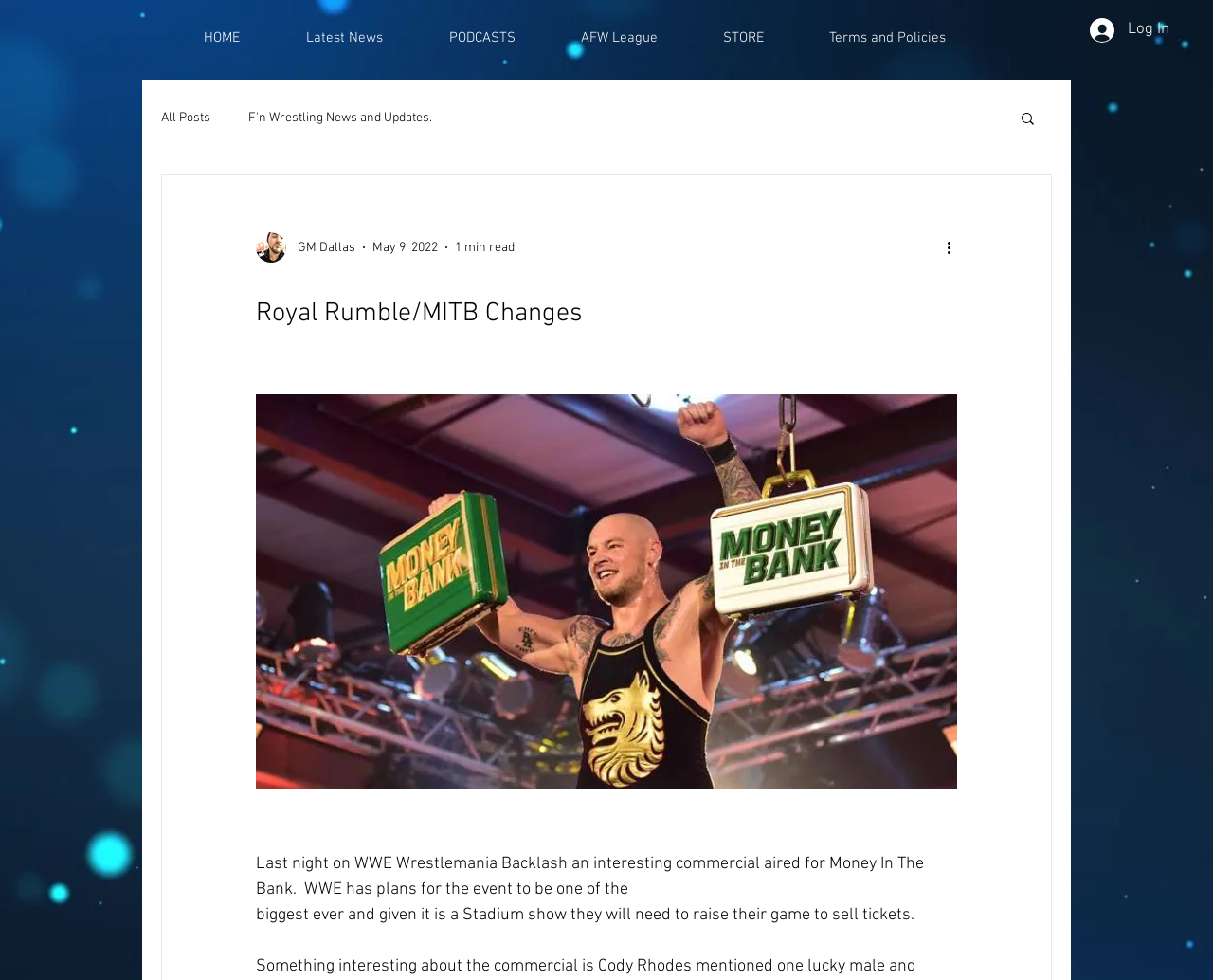Produce a meticulous description of the webpage.

This webpage appears to be a blog post about WWE's Money In The Bank event. At the top of the page, there is a navigation menu with links to "HOME", "Latest News", "PODCASTS", "AFW League", "STORE", and "Terms and Policies". To the right of the navigation menu, there is a "Log In" button accompanied by a small image.

Below the navigation menu, there is a secondary navigation menu with a link to "All Posts" and a link to a specific blog post titled "F'n Wrestling News and Updates.". Next to this menu, there is a "Search" button with a small image.

The main content of the page is a blog post with a title "Royal Rumble/MITB Changes" and a writer's picture above it. The post is dated "May 9, 2022" and has a "1 min read" label. There is a "More actions" button to the right of the post's metadata.

The blog post itself consists of two paragraphs of text. The first paragraph discusses a commercial that aired during WWE Wrestlemania Backlash, promoting Money In The Bank. The second paragraph mentions WWE's plans to make the event one of the biggest ever, given that it will be held in a stadium.

At the bottom of the page, there is a button with no label, and below it, the text of the blog post continues.